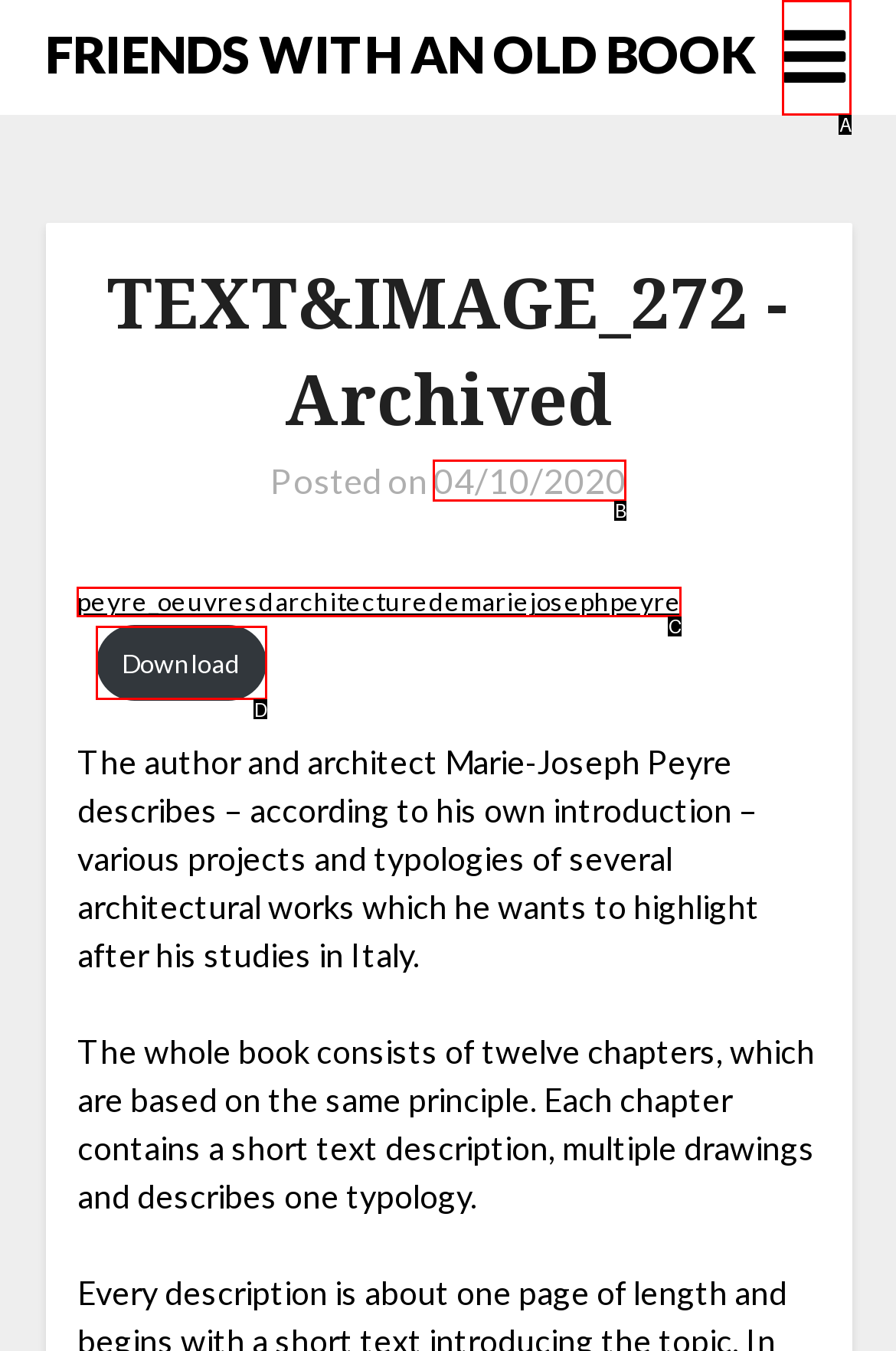Find the option that aligns with: 04/10/202008/11/2020
Provide the letter of the corresponding option.

B